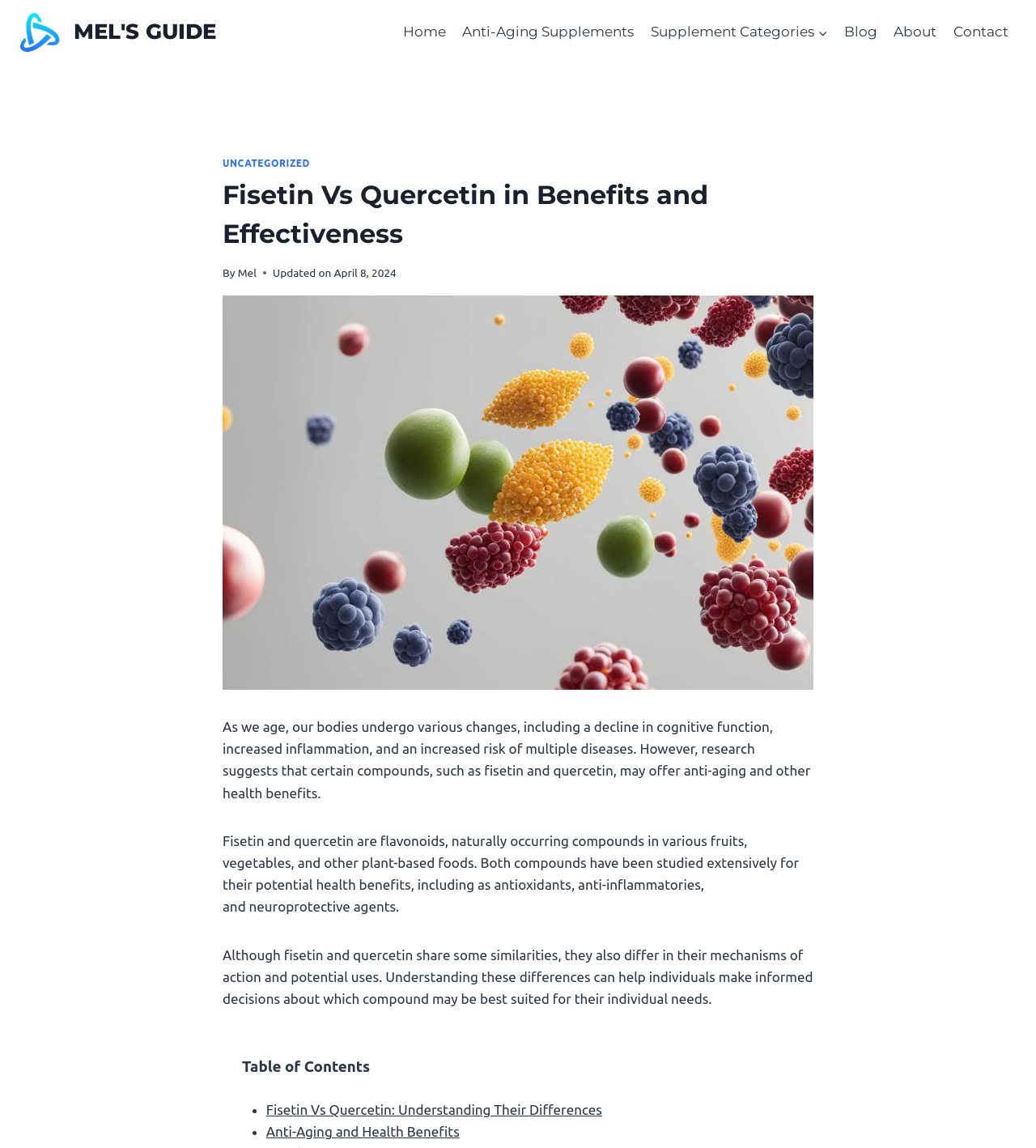Use the details in the image to answer the question thoroughly: 
When was the article last updated?

The article was last updated on April 8, 2024, as indicated by the time element in the header section of the webpage, which suggests that the article may have been revised or updated on this date.